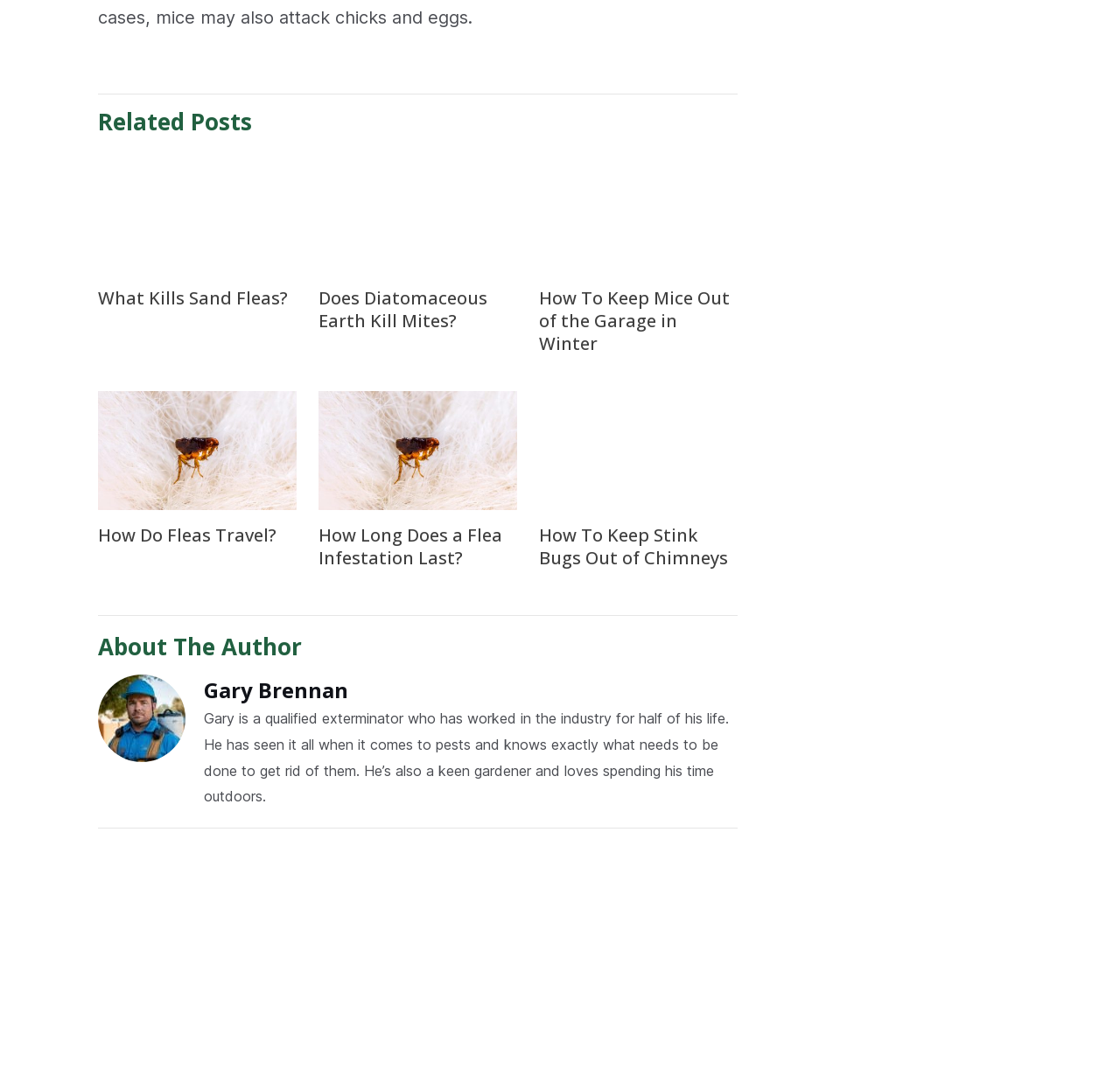Locate the bounding box coordinates of the element I should click to achieve the following instruction: "Click on the link 'How To Keep Mice Out of the Garage in Winter'".

[0.481, 0.265, 0.652, 0.33]